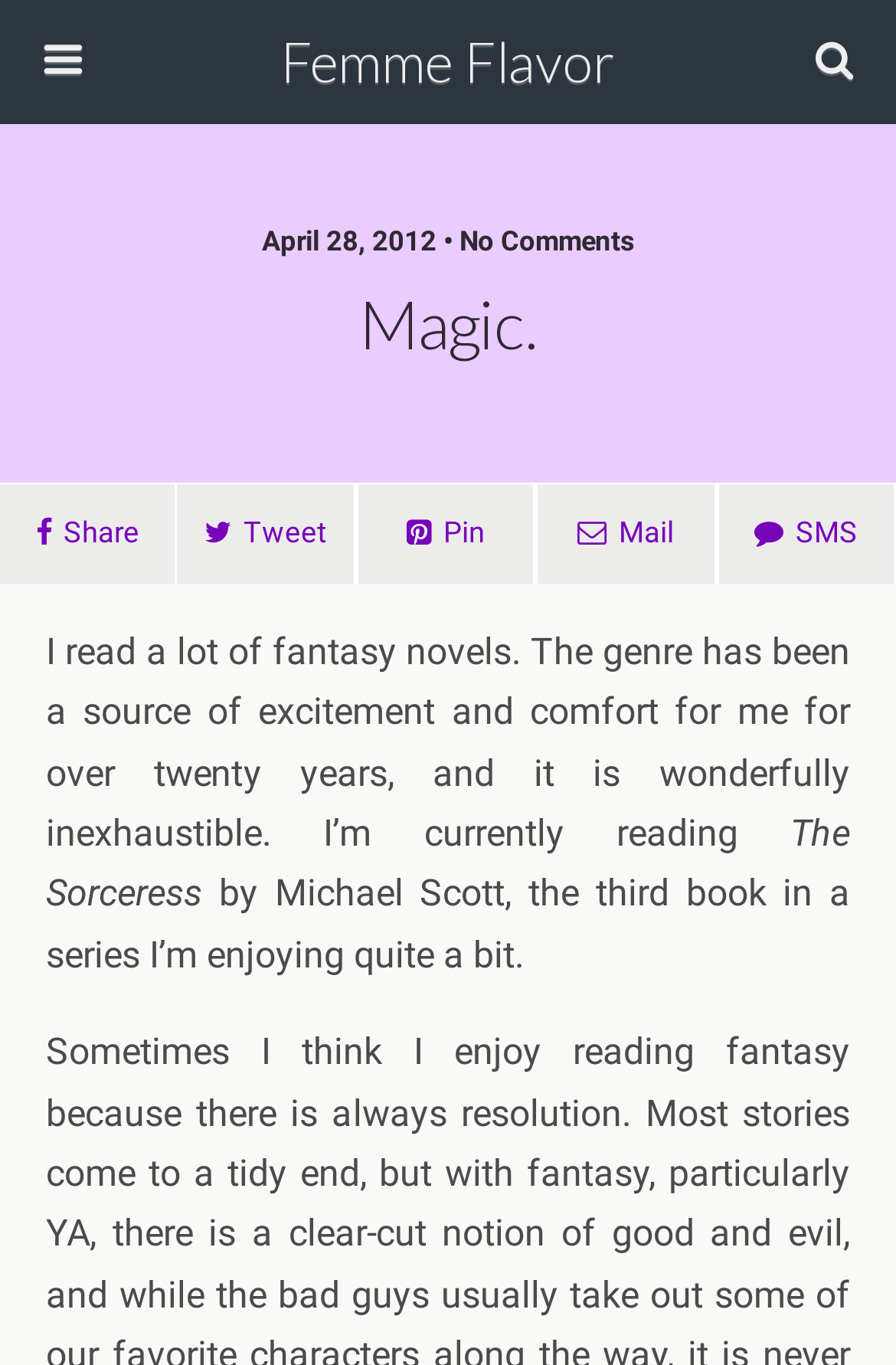Based on the element description Tweet, identify the bounding box of the UI element in the given webpage screenshot. The coordinates should be in the format (top-left x, top-left y, bottom-right x, bottom-right y) and must be between 0 and 1.

[0.196, 0.354, 0.397, 0.429]